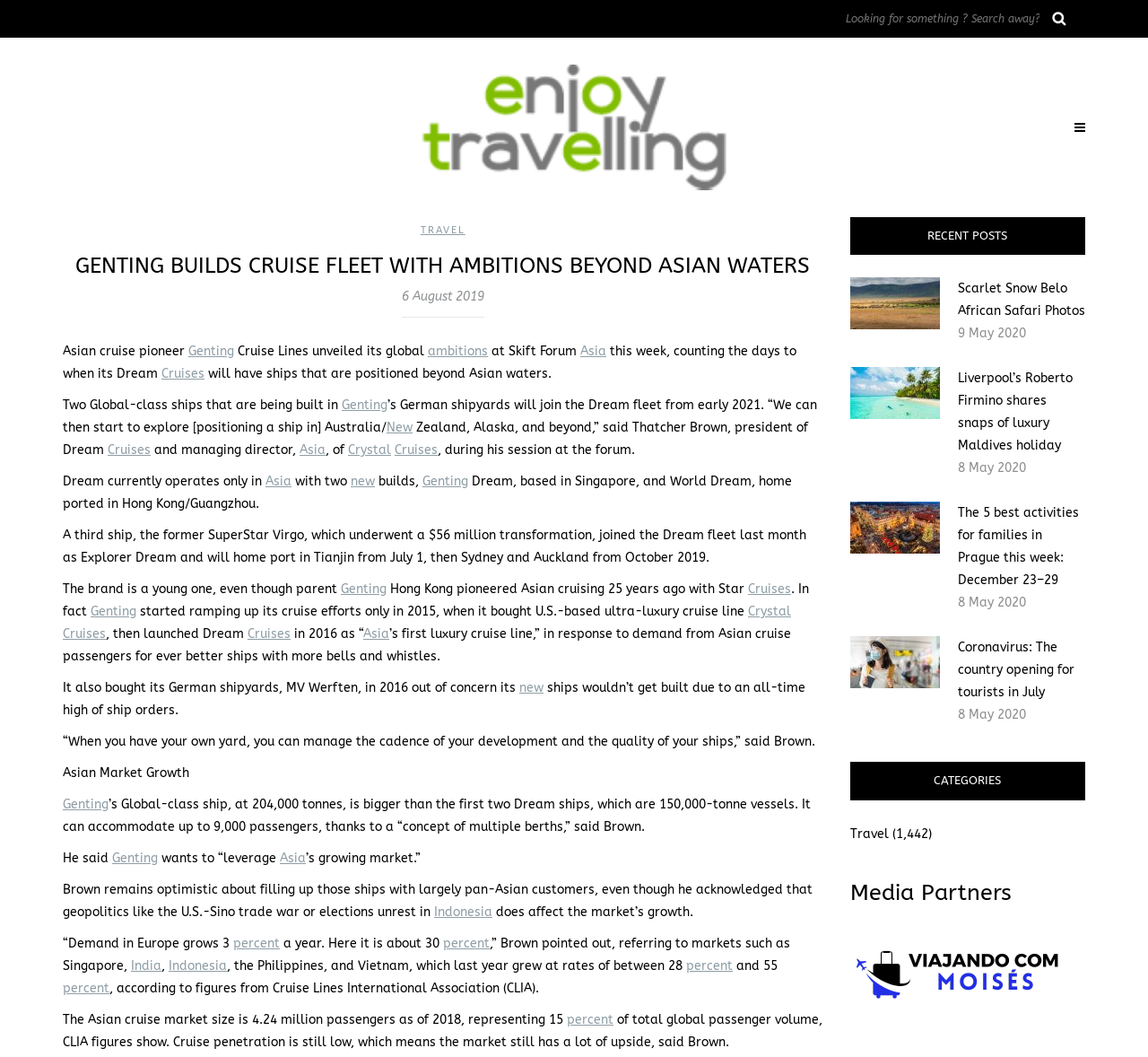Please find the bounding box coordinates in the format (top-left x, top-left y, bottom-right x, bottom-right y) for the given element description. Ensure the coordinates are floating point numbers between 0 and 1. Description: value="Search"

[0.912, 0.0, 0.934, 0.035]